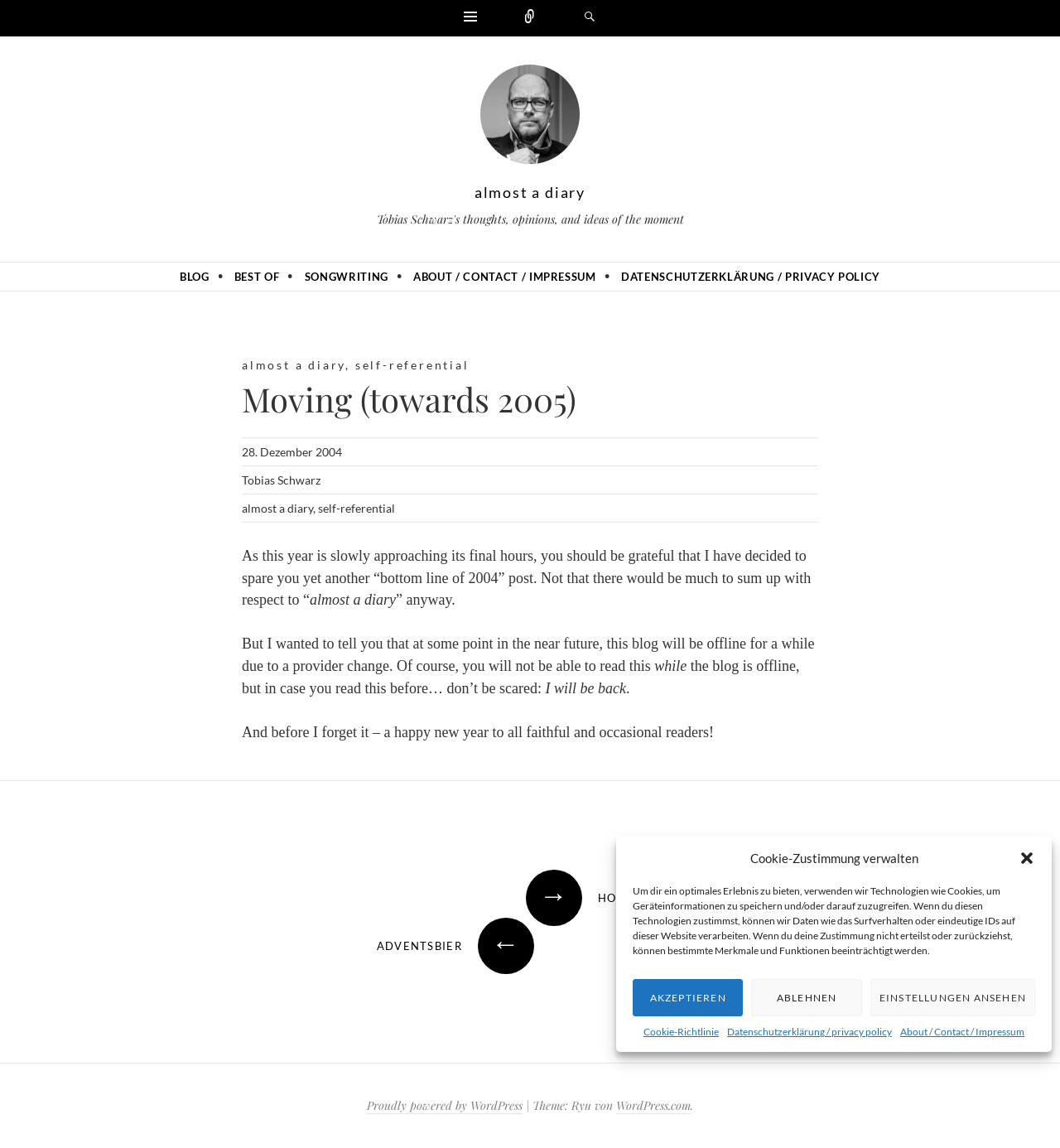Explain the webpage's layout and main content in detail.

This webpage is a personal blog titled "Moving (towards 2005) — almost a diary". At the top, there is a dialog box for cookie consent management, which includes buttons to accept, decline, or view settings. Below this, there are three links to widgets, counting, and searching.

The main content area is divided into two sections. The top section has a heading with the blog title and a subtitle describing the blog's content. Below this, there are five links to different sections of the blog, including the blog, best of, songwriting, about/contact, and privacy policy.

The main article section has a header with the blog title and a link to the blog. The article itself is a single post with a heading "Moving (towards 2005)". The post starts by expressing gratitude for not having to write a "bottom line of 2004" post and then mentions that the blog will be offline temporarily due to a provider change. The author reassures readers that they will be back and wishes them a happy new year.

At the bottom of the page, there is a footer section with links to the post date, author, and blog title. There is also a section with links to proudly powered by WordPress, the theme Ryu, and WordPress.com.